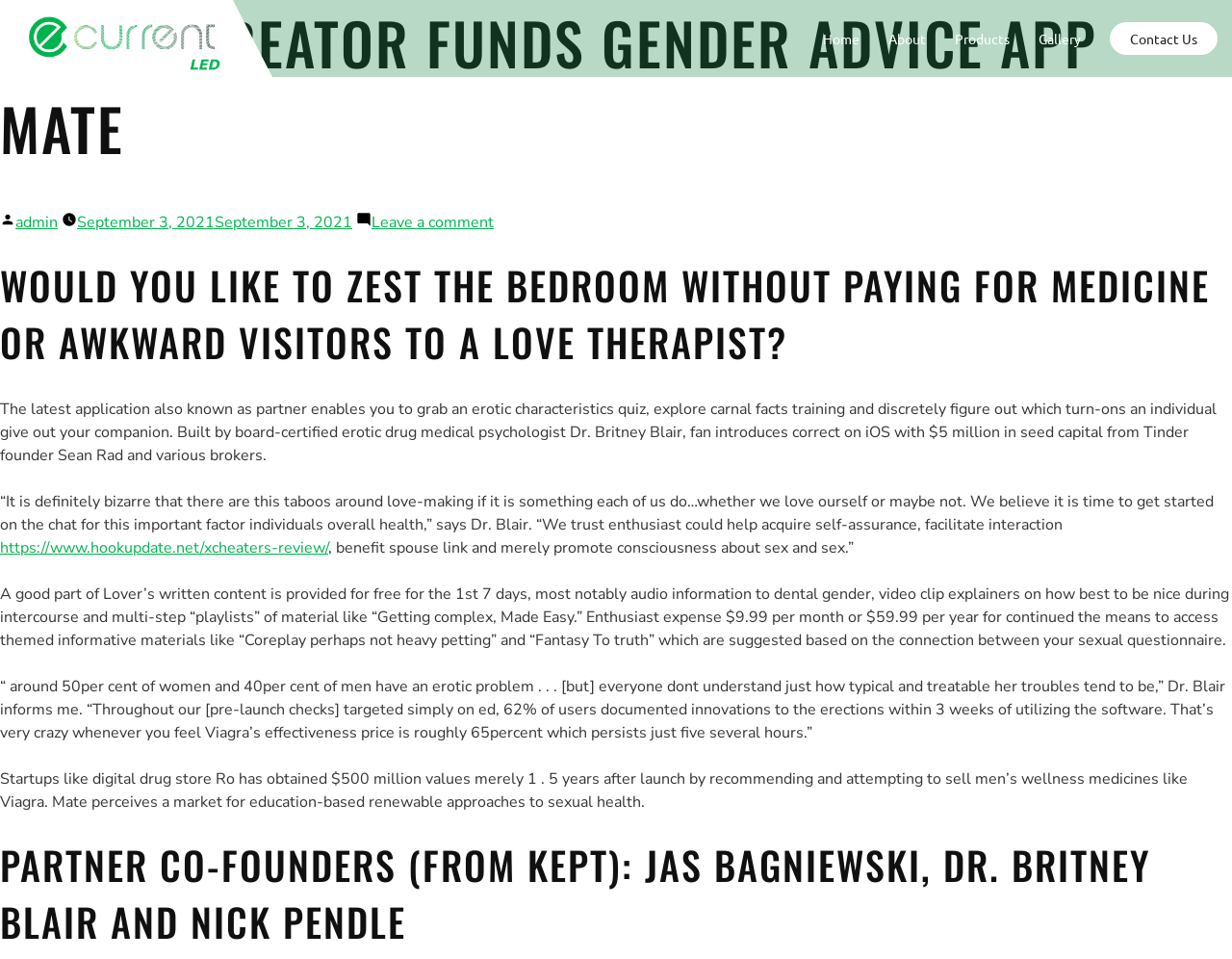Please identify the bounding box coordinates for the region that you need to click to follow this instruction: "Add Pet Bike Basket to cart".

None